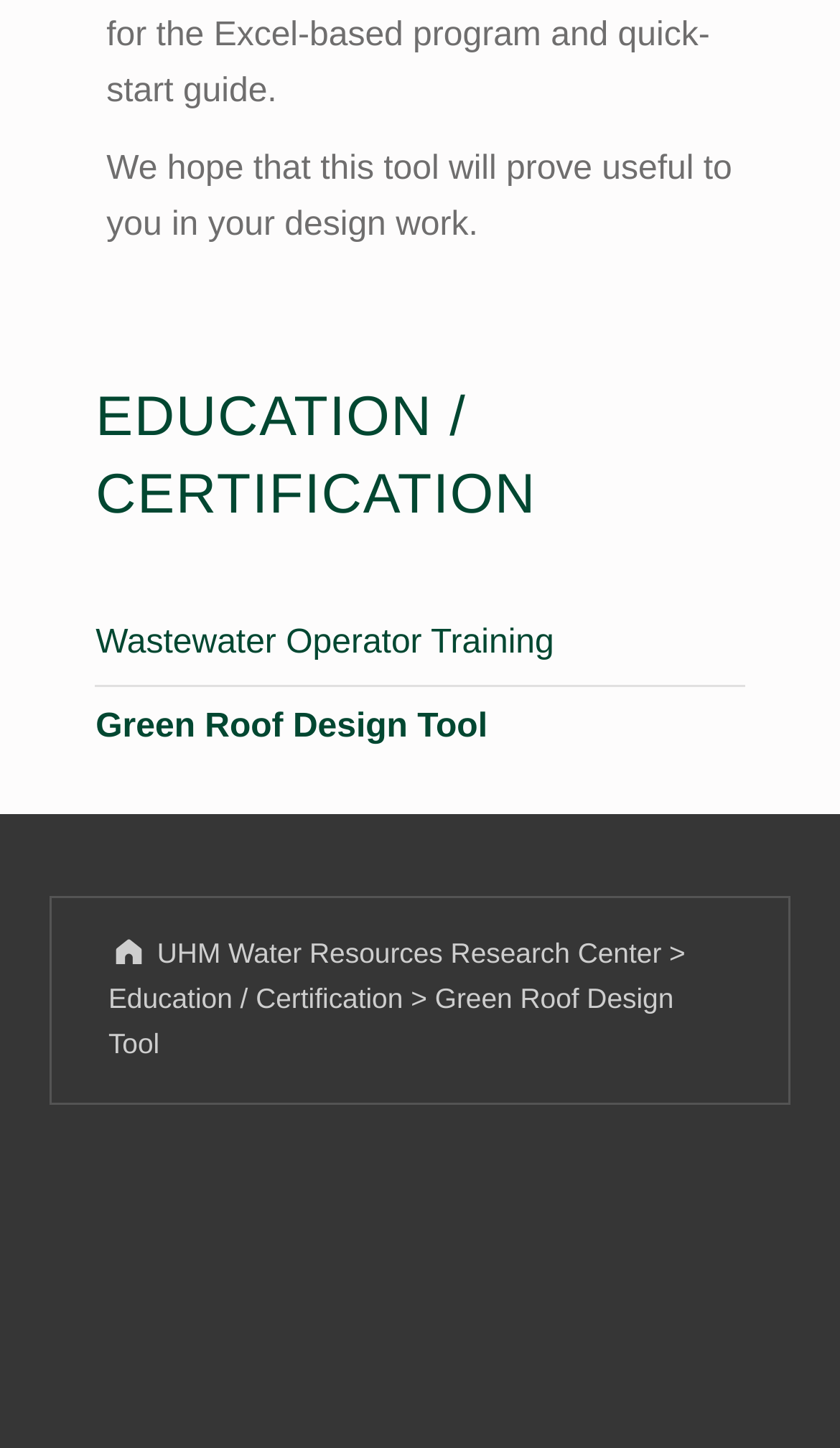What is the current page about?
We need a detailed and meticulous answer to the question.

The heading 'EDUCATION / CERTIFICATION' and the breadcrumb navigation 'Education / Certification' indicate that the current page is about education and certification.